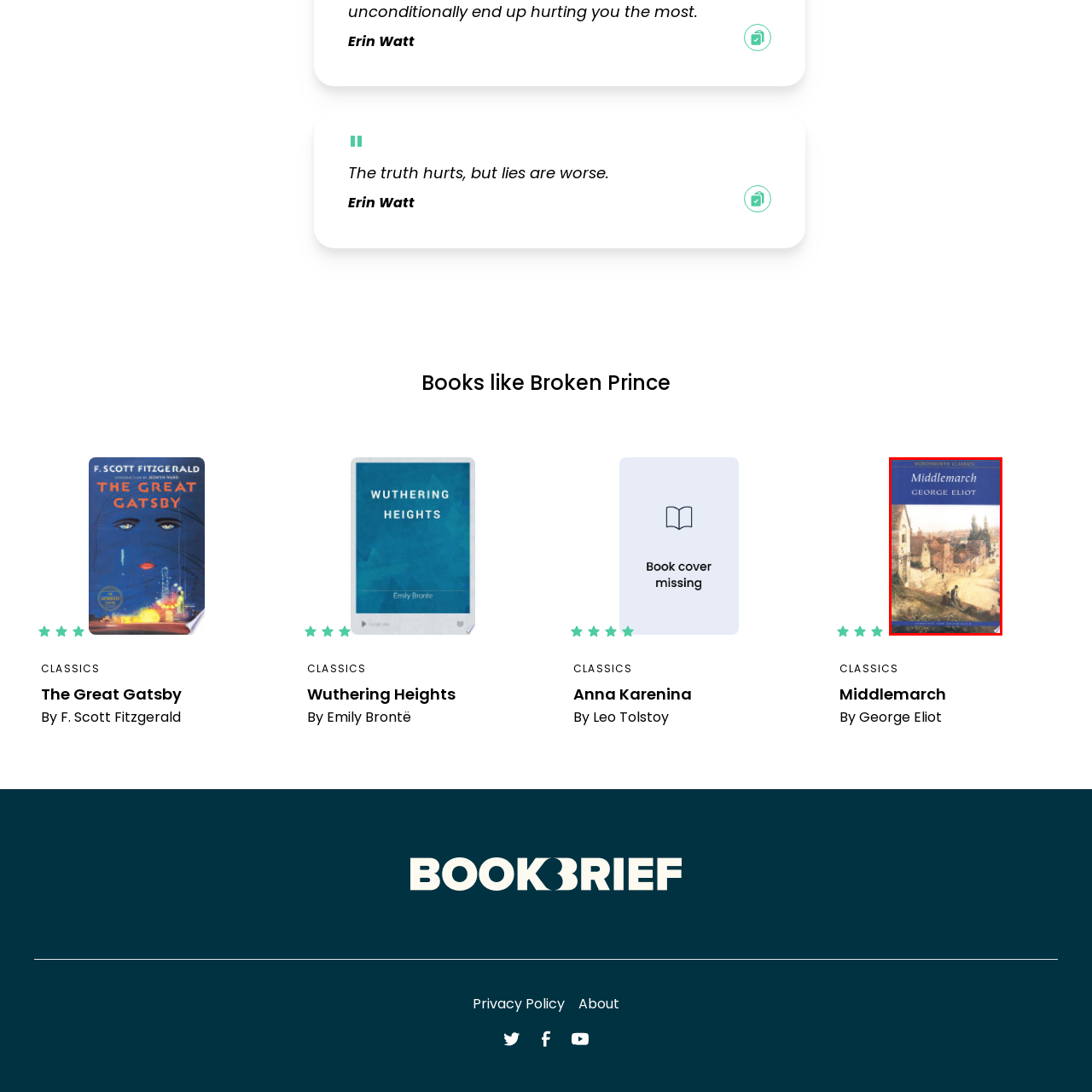Observe the image within the red-bordered area and respond to the following question in detail, making use of the visual information: Who is the author of the novel?

The author's name, 'GEORGE ELIOT', appears below the title on the cover, indicating that George Eliot is the author of the novel.